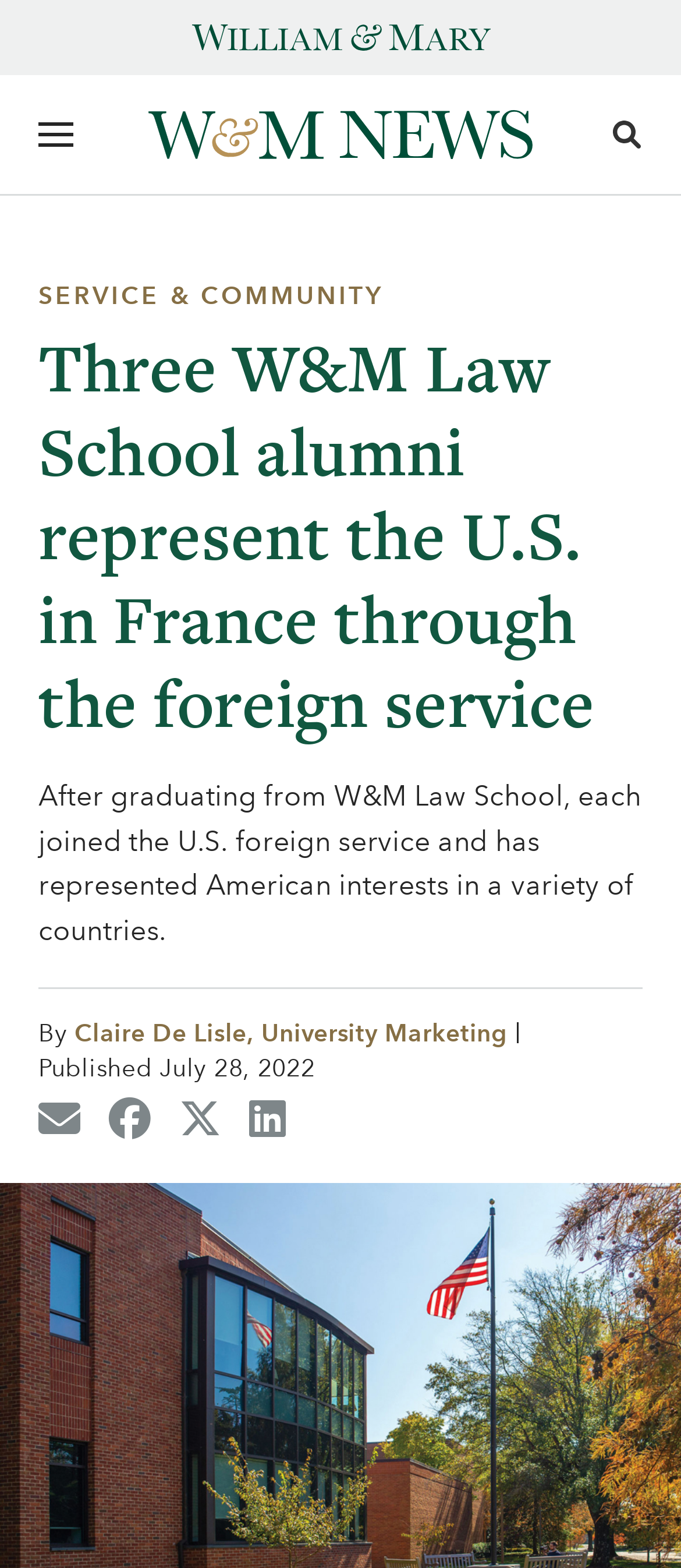Find the bounding box coordinates of the element you need to click on to perform this action: 'search for something'. The coordinates should be represented by four float values between 0 and 1, in the format [left, top, right, bottom].

[0.846, 0.048, 0.944, 0.124]